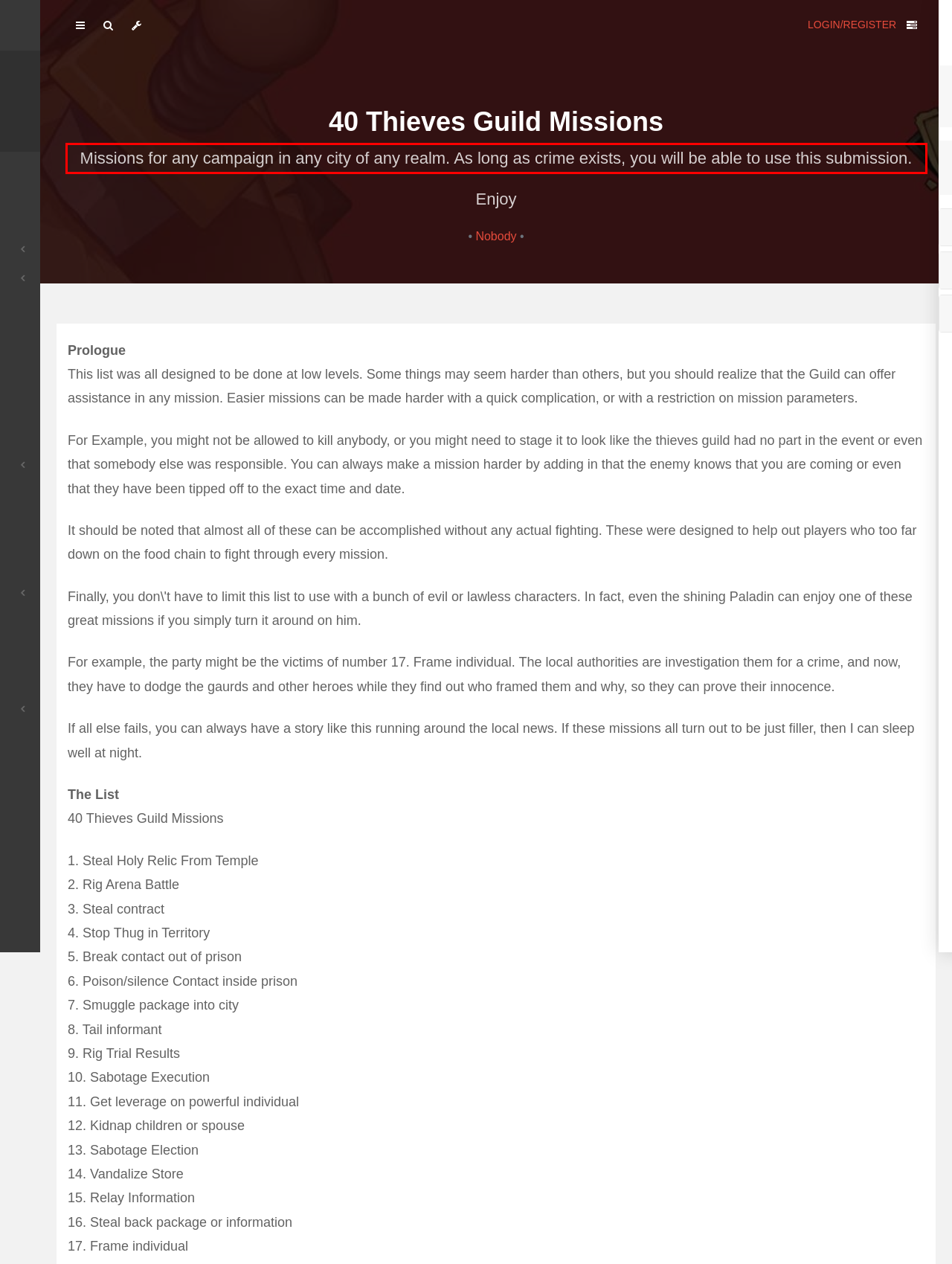Please look at the webpage screenshot and extract the text enclosed by the red bounding box.

Missions for any campaign in any city of any realm. As long as crime exists, you will be able to use this submission.